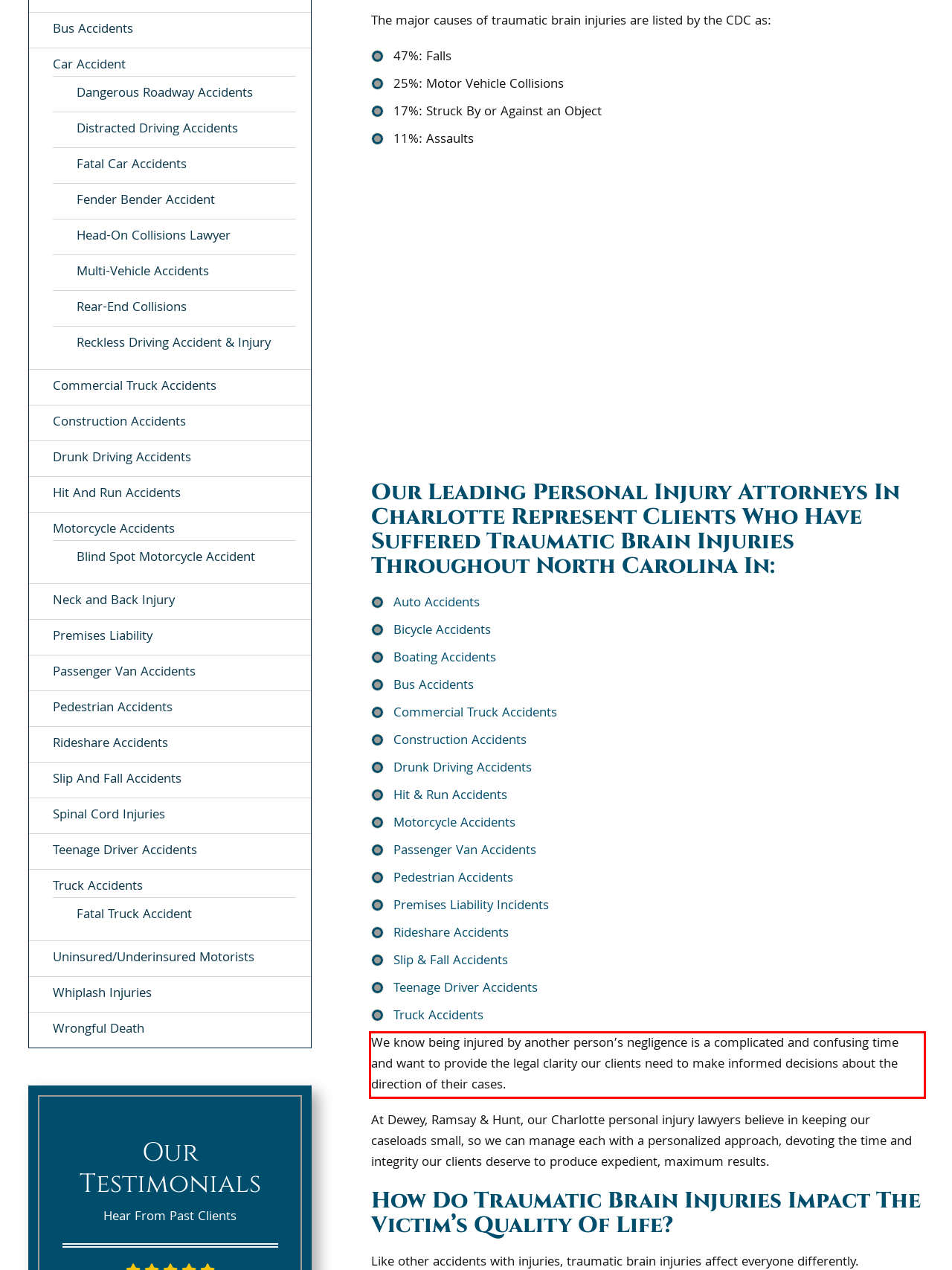Within the screenshot of the webpage, there is a red rectangle. Please recognize and generate the text content inside this red bounding box.

We know being injured by another person’s negligence is a complicated and confusing time and want to provide the legal clarity our clients need to make informed decisions about the direction of their cases.